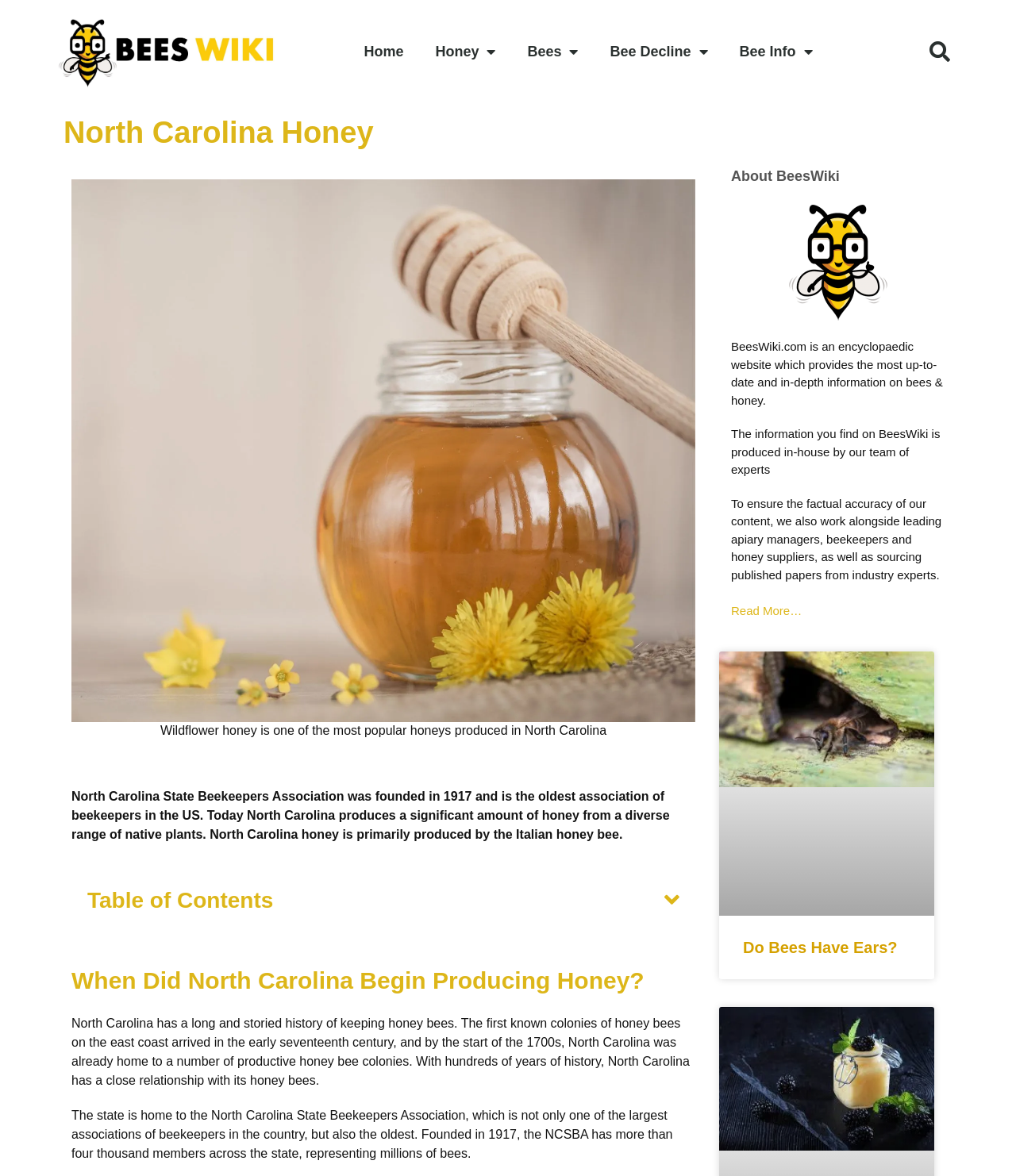Locate the bounding box coordinates of the element that needs to be clicked to carry out the instruction: "Search for camps". The coordinates should be given as four float numbers ranging from 0 to 1, i.e., [left, top, right, bottom].

None